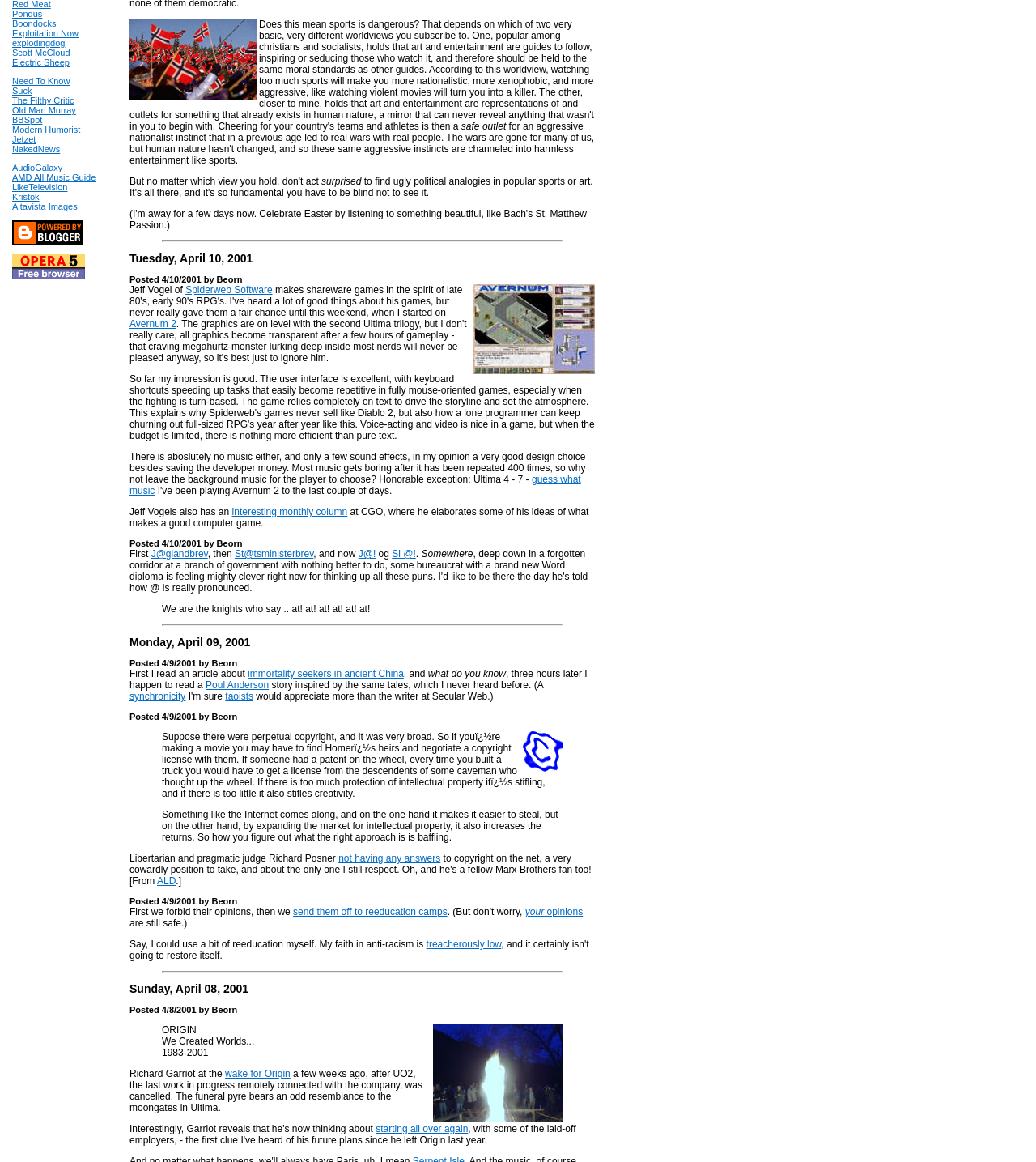Highlight the bounding box of the UI element that corresponds to this description: "starting all over again".

[0.363, 0.967, 0.452, 0.976]